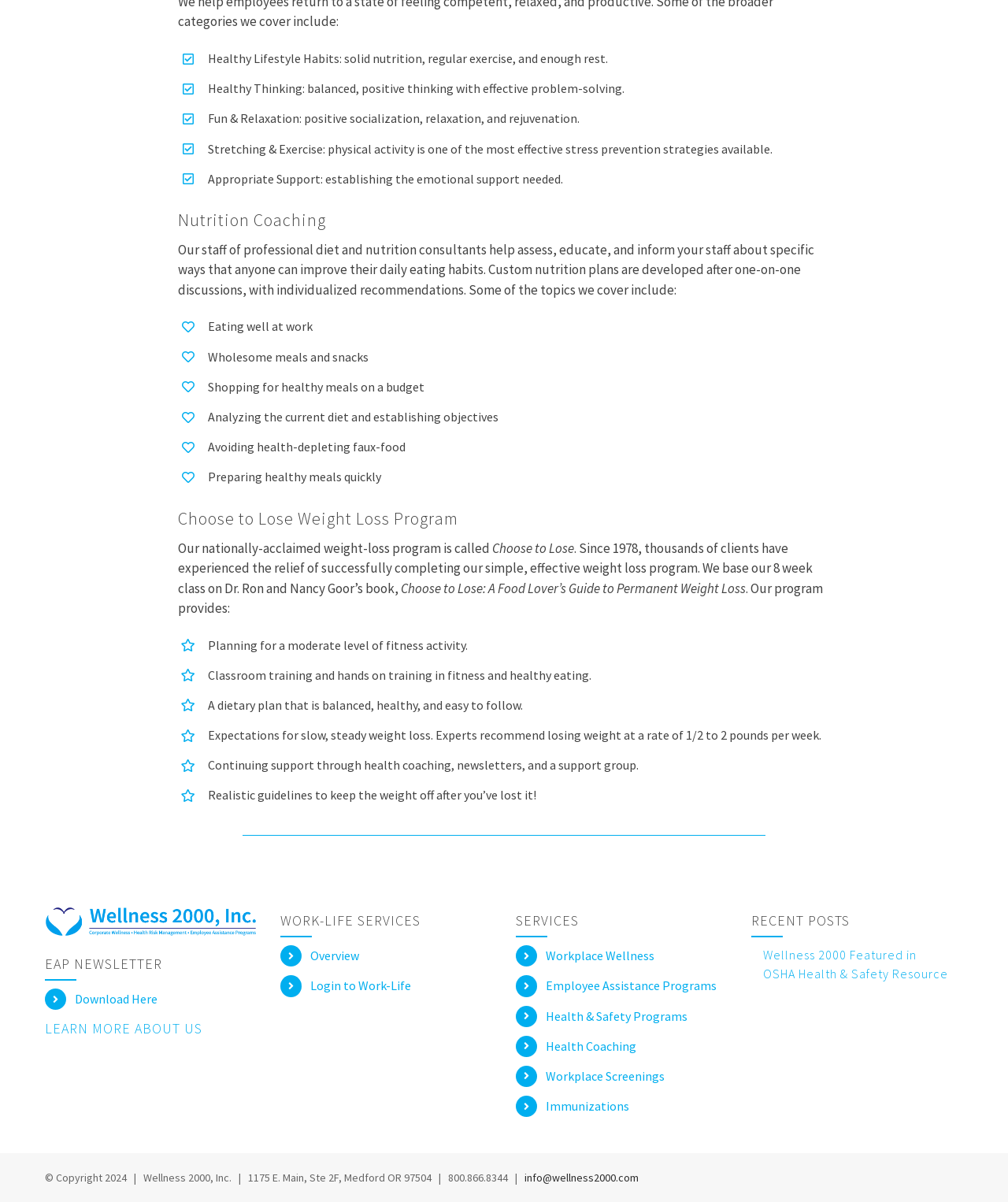Provide a single word or phrase to answer the given question: 
What is the main topic of Nutrition Coaching?

Healthy eating habits